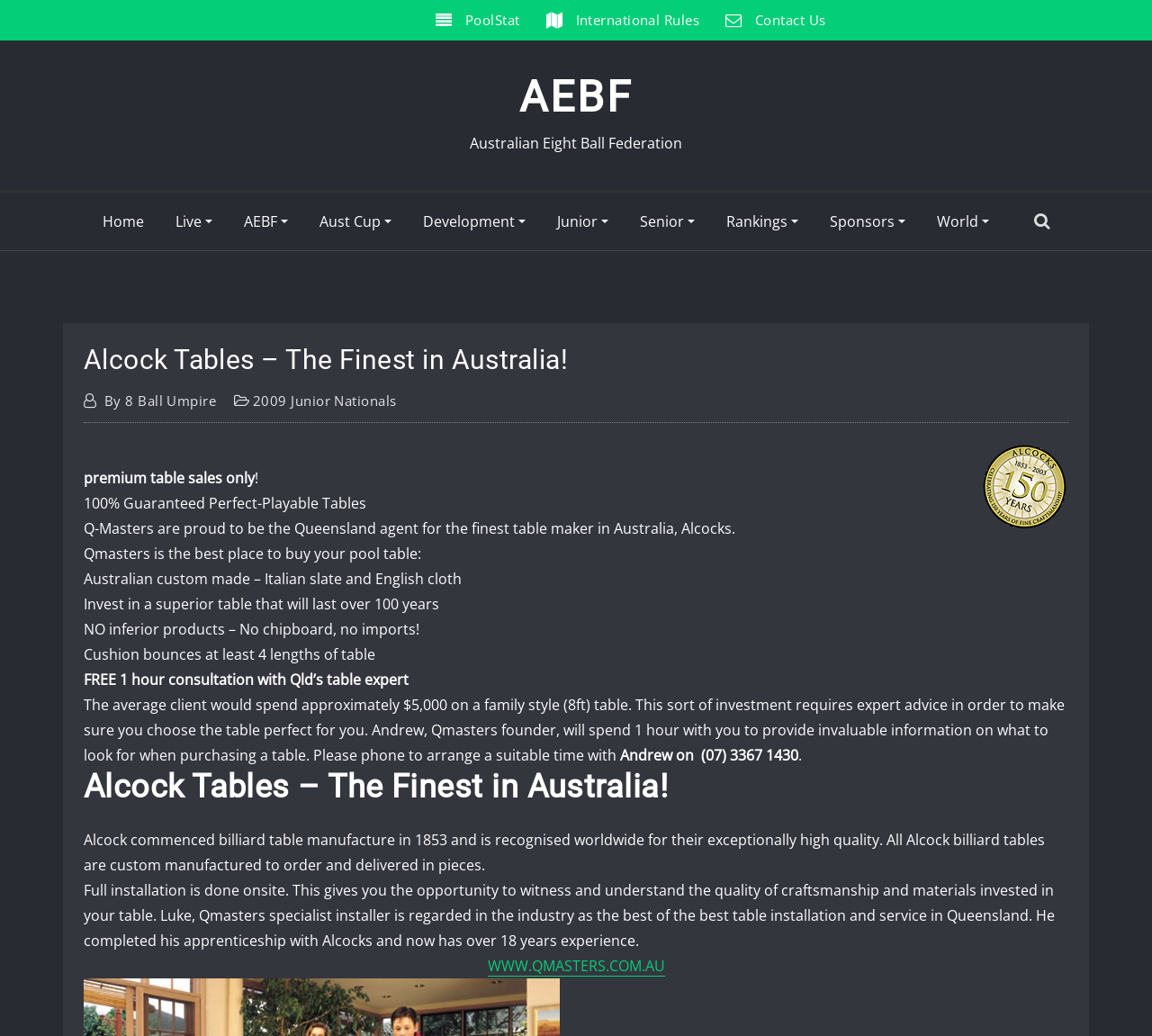Please indicate the bounding box coordinates for the clickable area to complete the following task: "Click on the 'PoolStat' link". The coordinates should be specified as four float numbers between 0 and 1, i.e., [left, top, right, bottom].

[0.404, 0.011, 0.451, 0.028]